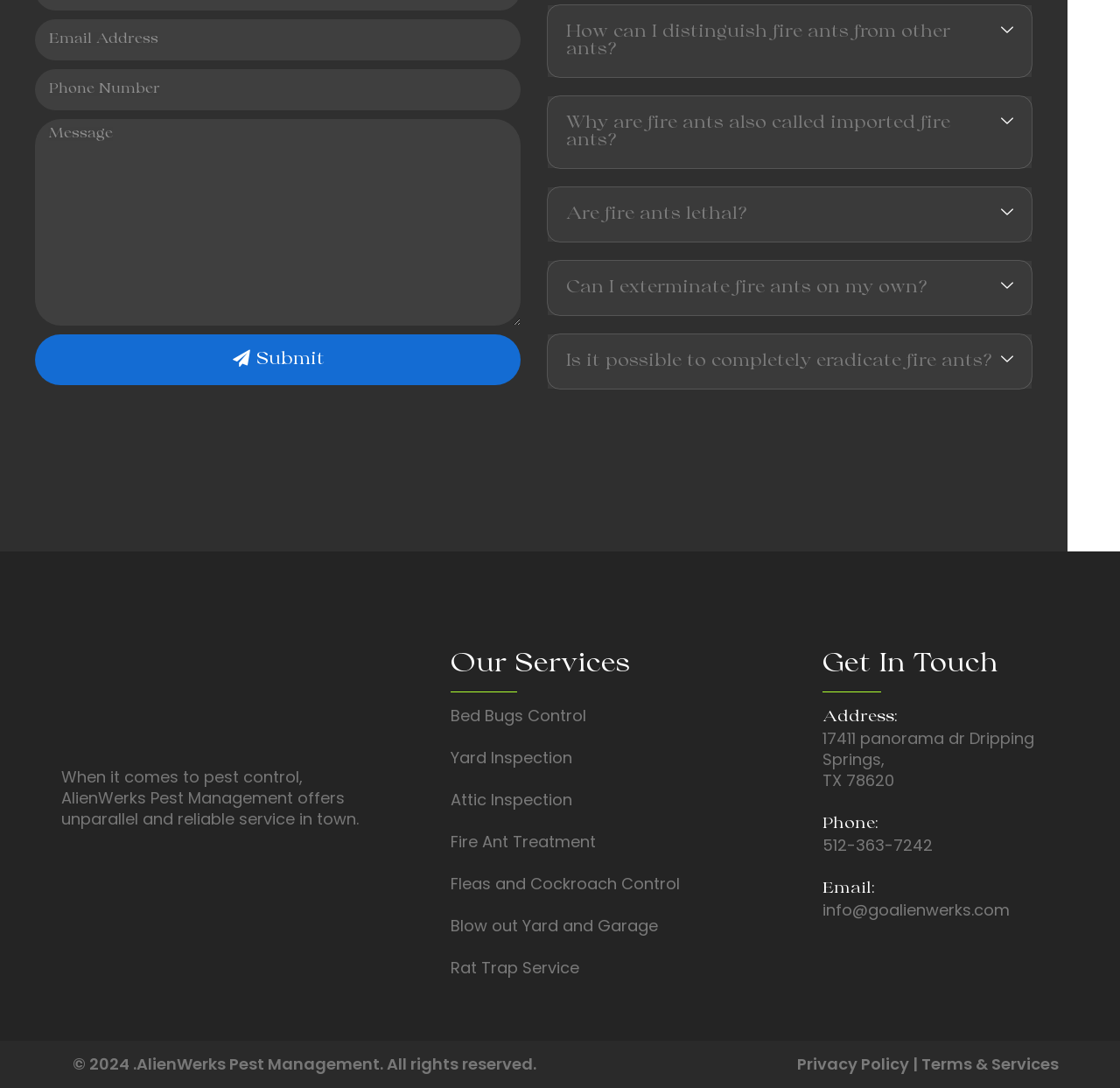Reply to the question below using a single word or brief phrase:
How many services are listed?

9